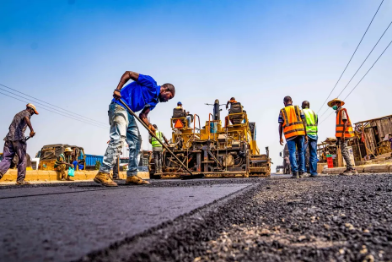Explain the image in a detailed way.

This image captures a dynamic scene of road construction, specifically part of the Ibadan-Iwo-Osogbo Road project, taken on December 14, 2023. In the foreground, a worker dressed in a blue shirt and jeans is meticulously smoothing out freshly laid asphalt, showcasing the labor involved in road rehabilitation. Behind him, heavy machinery, including a road roller and paver, is actively used by other construction personnel, clad in safety vests and helmets, highlighting the importance of safety in such environments. 

The background features additional workers overseeing the operations, indicating a collaborative effort to ensure the project progresses smoothly. The clear blue sky suggests favorable weather conditions for construction work. This image visually represents the significant infrastructural developments being undertaken, aimed at improving transportation and connectivity in the region.